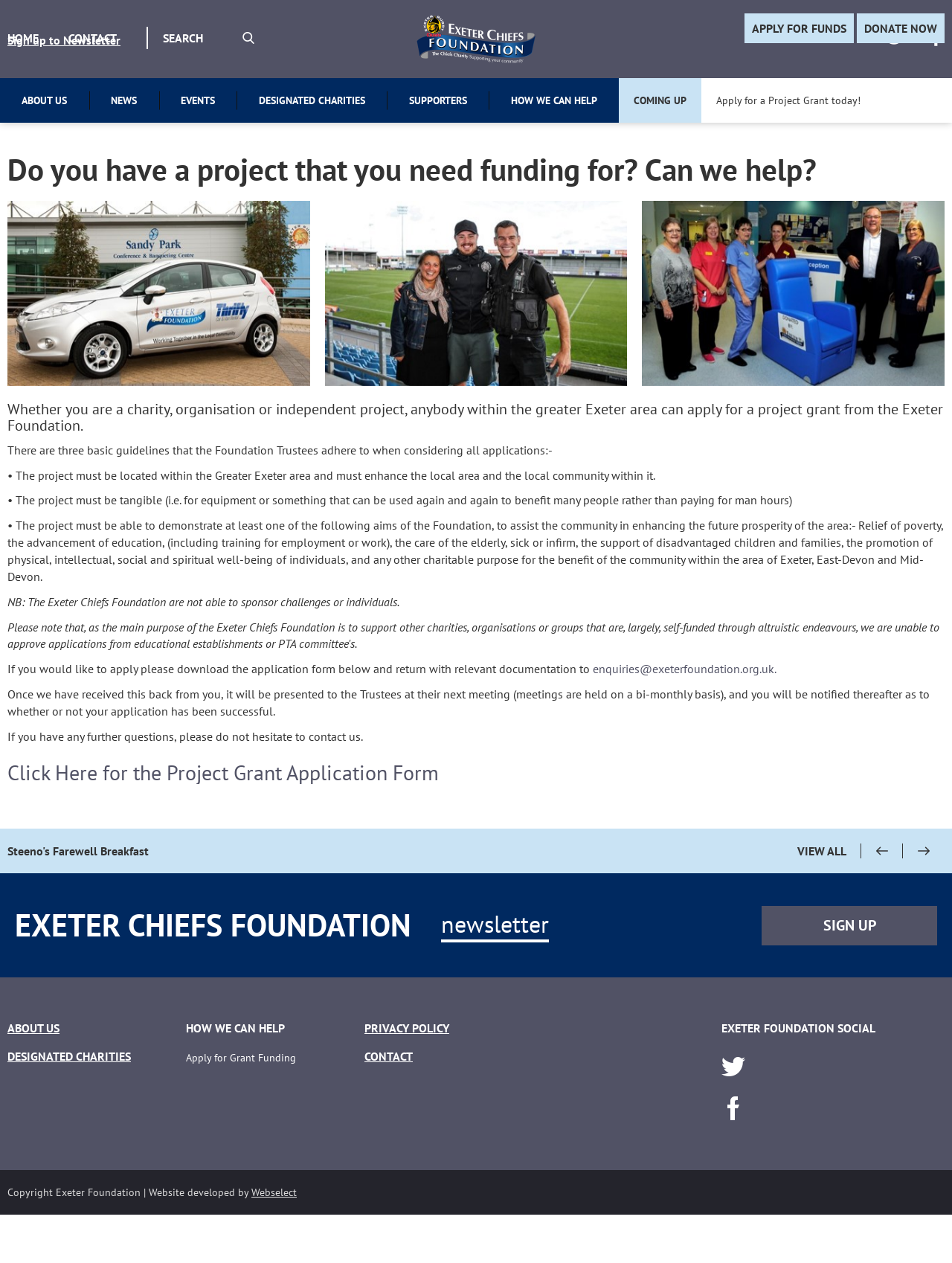Please specify the bounding box coordinates of the region to click in order to perform the following instruction: "Sign up to Newsletter".

[0.008, 0.064, 0.127, 0.076]